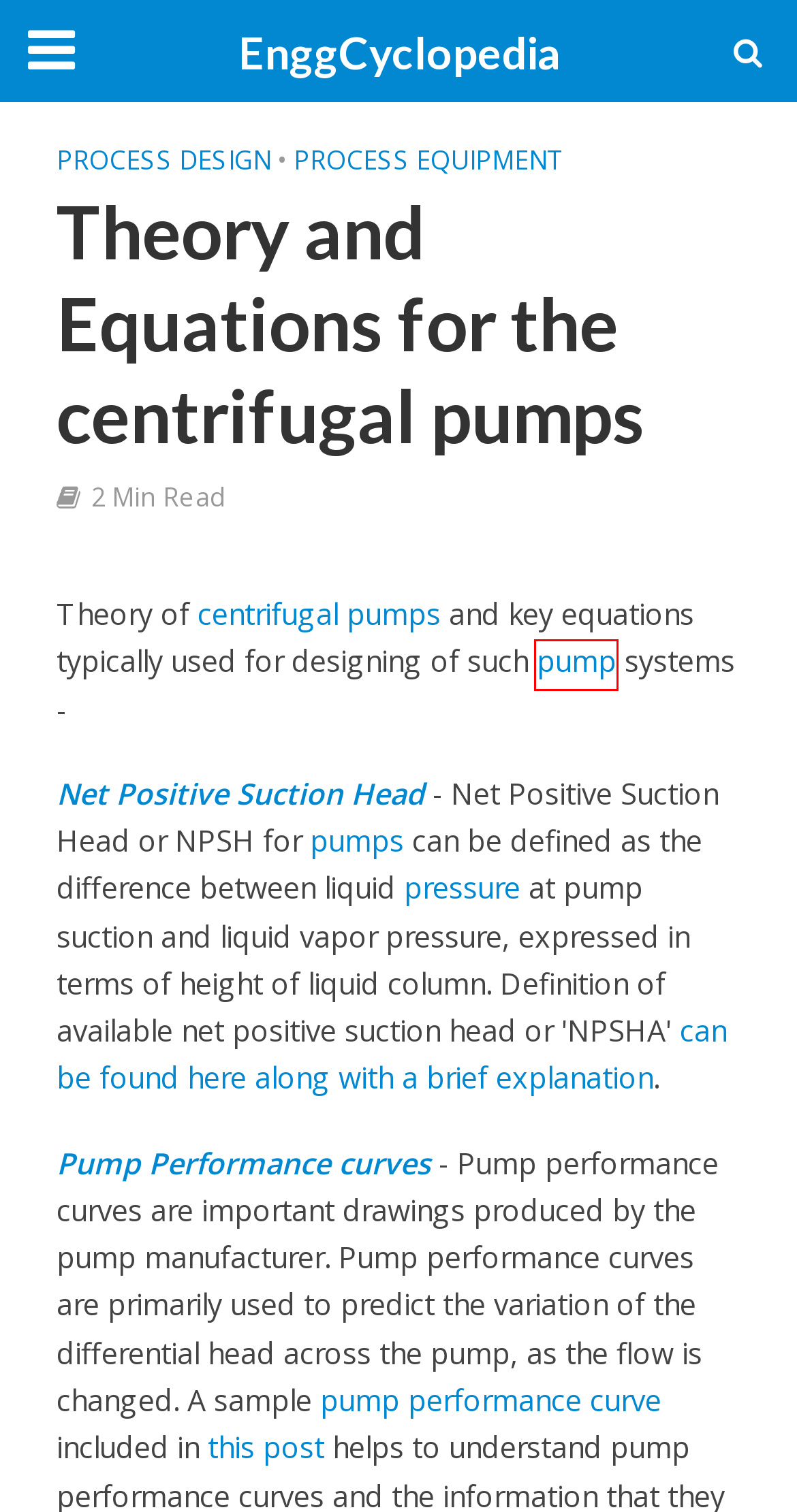Given a screenshot of a webpage with a red bounding box highlighting a UI element, choose the description that best corresponds to the new webpage after clicking the element within the red bounding box. Here are your options:
A. Process Equipment Archives - EnggCyclopedia
B. Pumps - EnggCyclopedia
C. How to read and use Pump Curves - EnggCyclopedia
D. About Process Simulation and Design Archives - EnggCyclopedia
E. EnggCyclopedia Home - EnggCyclopedia
F. Centrifugal Pumps - EnggCyclopedia
G. NPSH for pumps - EnggCyclopedia
H. Process Design Archives - EnggCyclopedia

B